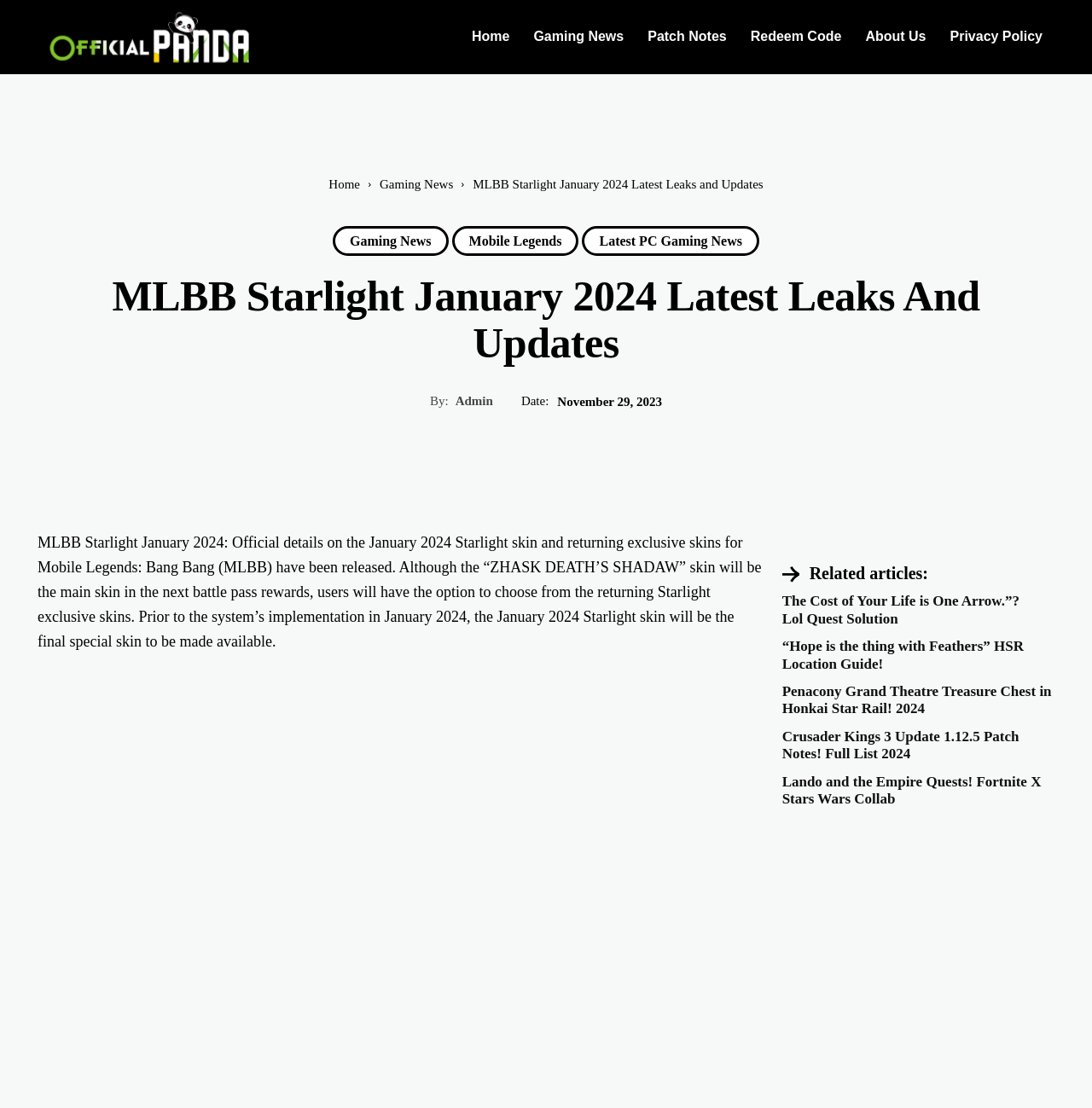Highlight the bounding box coordinates of the element that should be clicked to carry out the following instruction: "Click the 'Home' link". The coordinates must be given as four float numbers ranging from 0 to 1, i.e., [left, top, right, bottom].

[0.421, 0.015, 0.478, 0.052]